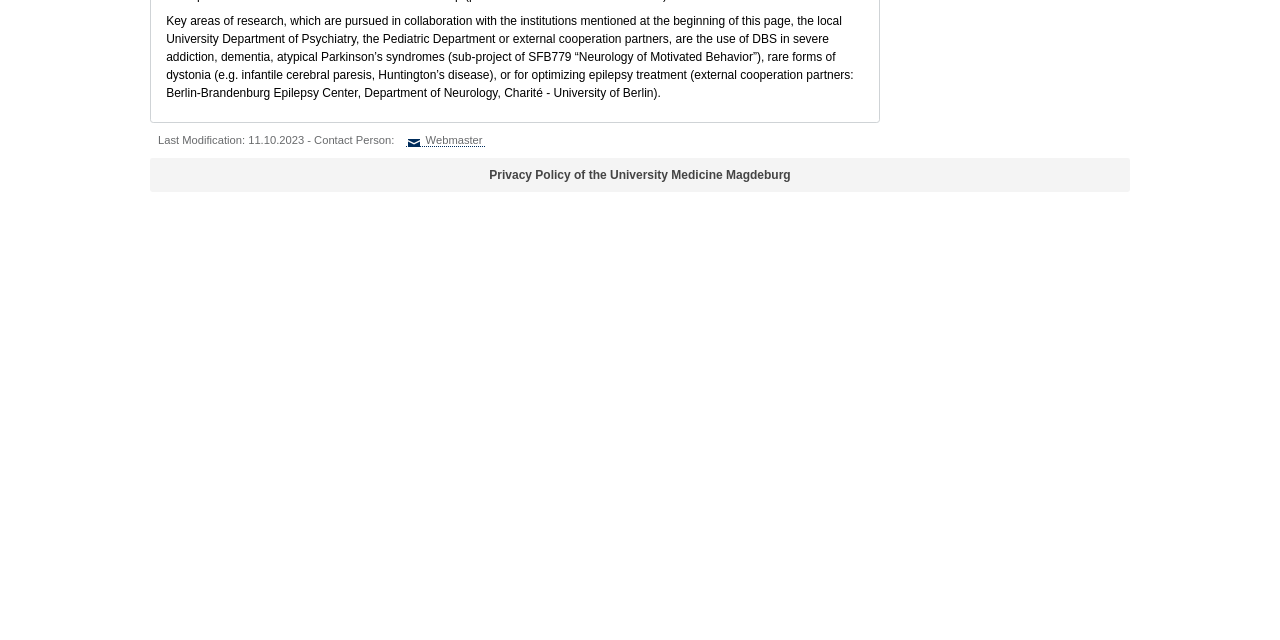Calculate the bounding box coordinates of the UI element given the description: "Webmaster".

[0.317, 0.208, 0.379, 0.23]